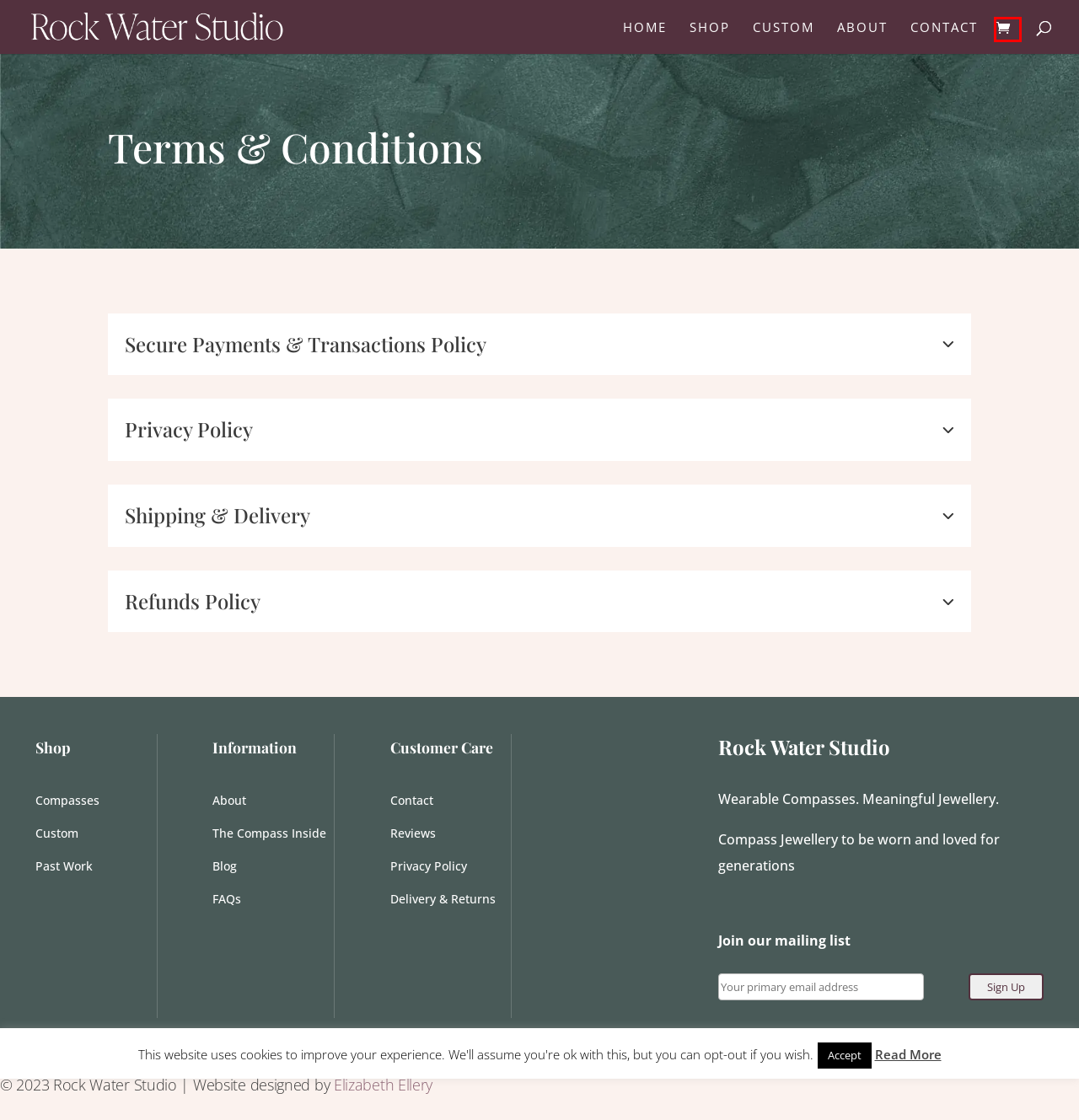You have a screenshot of a webpage with a red rectangle bounding box around a UI element. Choose the best description that matches the new page after clicking the element within the bounding box. The candidate descriptions are:
A. FAQs
B. Cart
C. Contact Gee Backhouse
D. Working Compass Pendants. Unique, stunning & waterproof.
E. Past Work
F. Elizabeth Ellery | Squarespace Designer
G. Gold and Silver Compass Pendants & Meaningful Jewellery
H. Wearable Compass Jewellery Shop

B